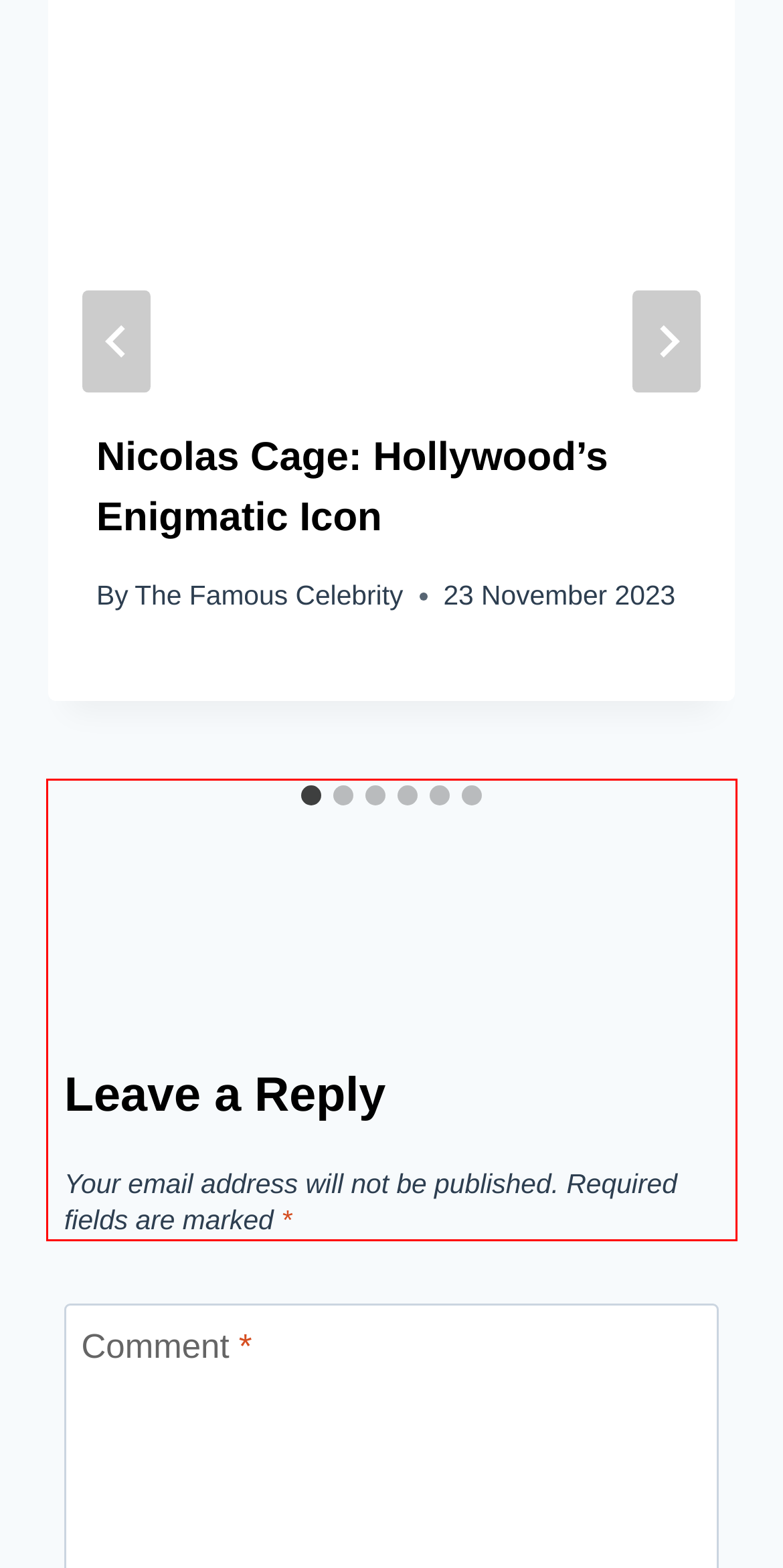Consider the screenshot of a webpage with a red bounding box and select the webpage description that best describes the new page that appears after clicking the element inside the red box. Here are the candidates:
A. Nicolas Cage: Hollywood's Enigmatic Icon | The Famous Celebrity
B. Home | The Famous Celebrity
C. Jessica Chastain : Unveiling Her Unmatched Talent | The Famous Celebrity
D. Emma Stone: Hollywood's Red Carpet Darling | The Famous Celebrity
E. Charles Chaplin: The Iconic Legacy and Influence in Cinema | The Famous Celebrity
F. Miles Teller: On-Screen Success Miles Teller: On-Screen Success | The Famous Celebrity
G. Cameron Diaz: Hollywood's Timeless Charm | The Famous Celebrity
H. < h2>Marilyn Monroe: Unveiling the Icon's Untold Story | The Famous Celebrity

D